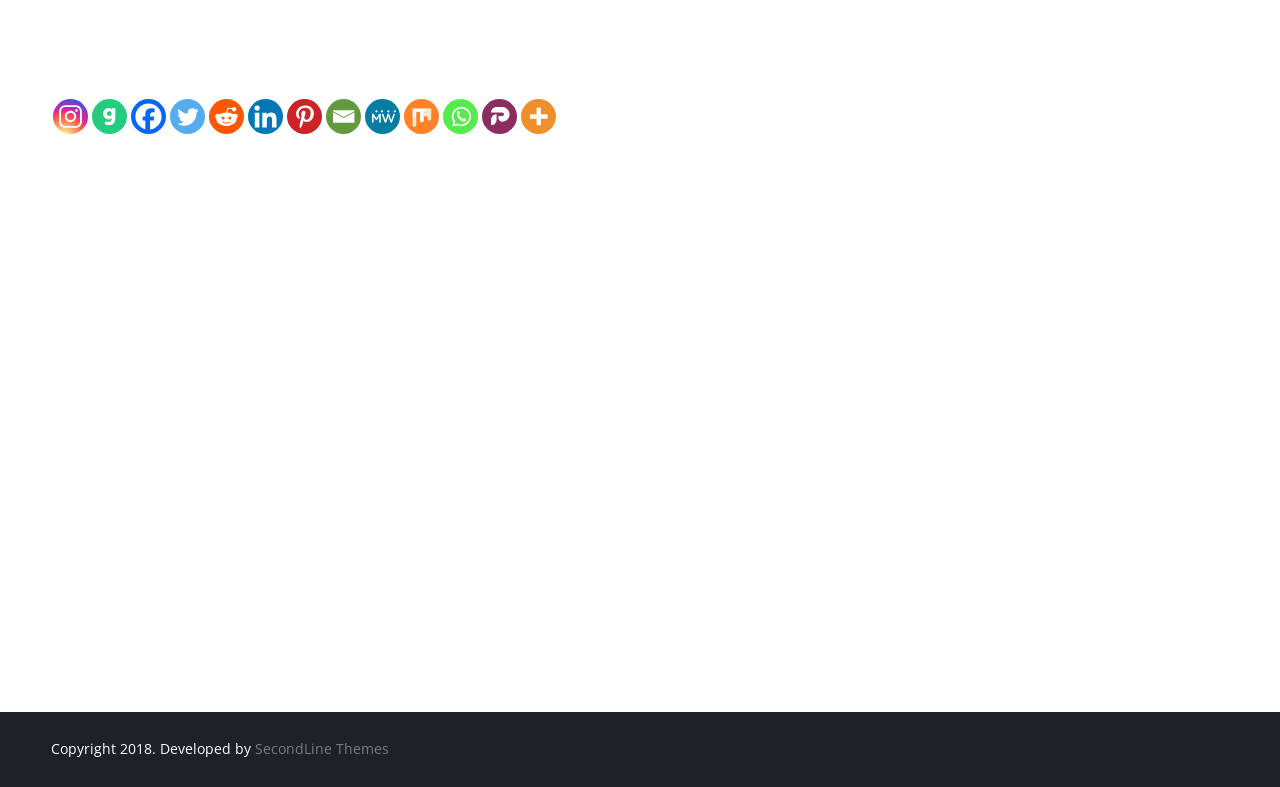Determine the bounding box coordinates for the HTML element described here: "View Full Gallery".

None